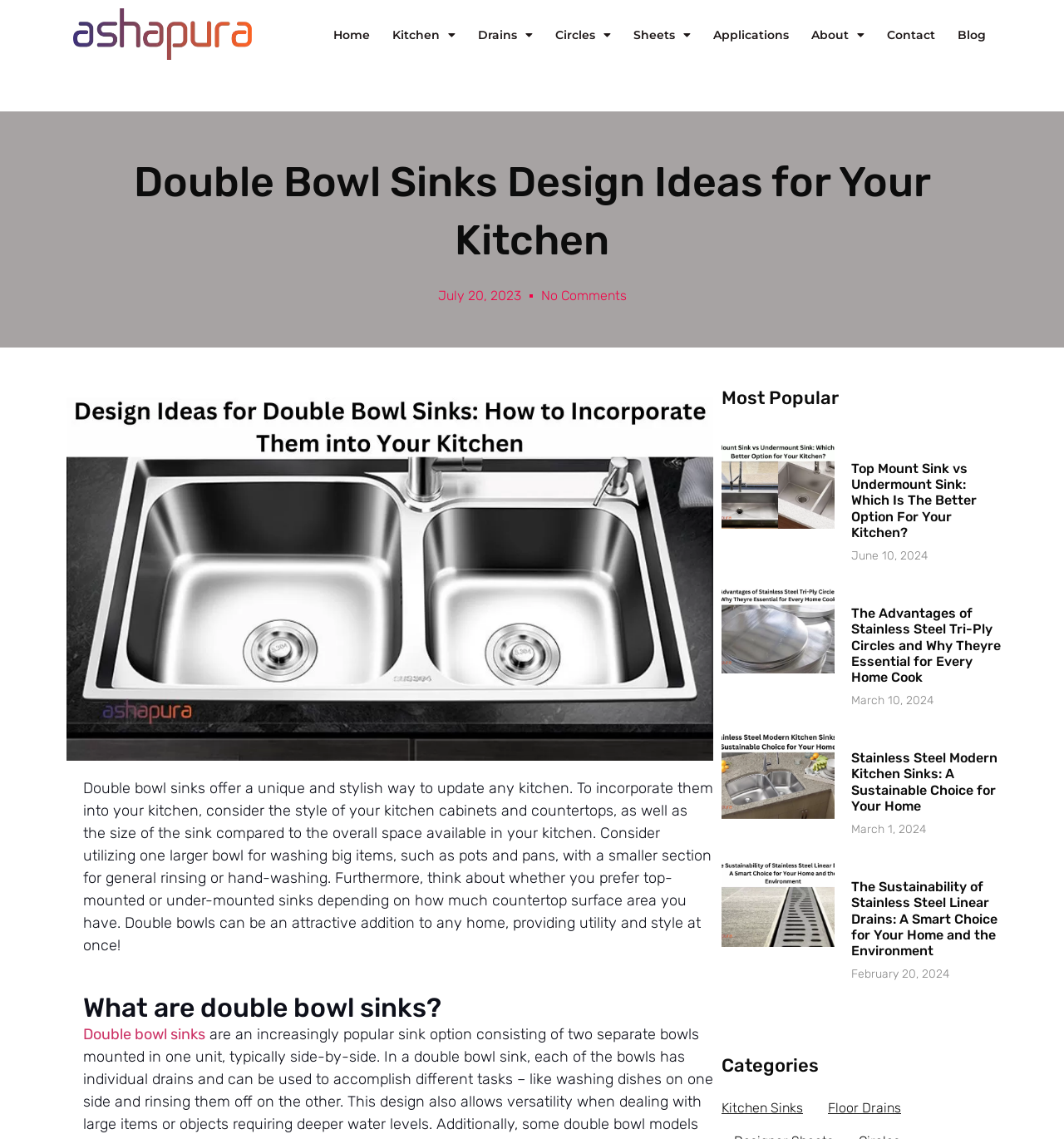Provide the bounding box coordinates of the area you need to click to execute the following instruction: "Sign up for the G.L. Breedon reader group".

None